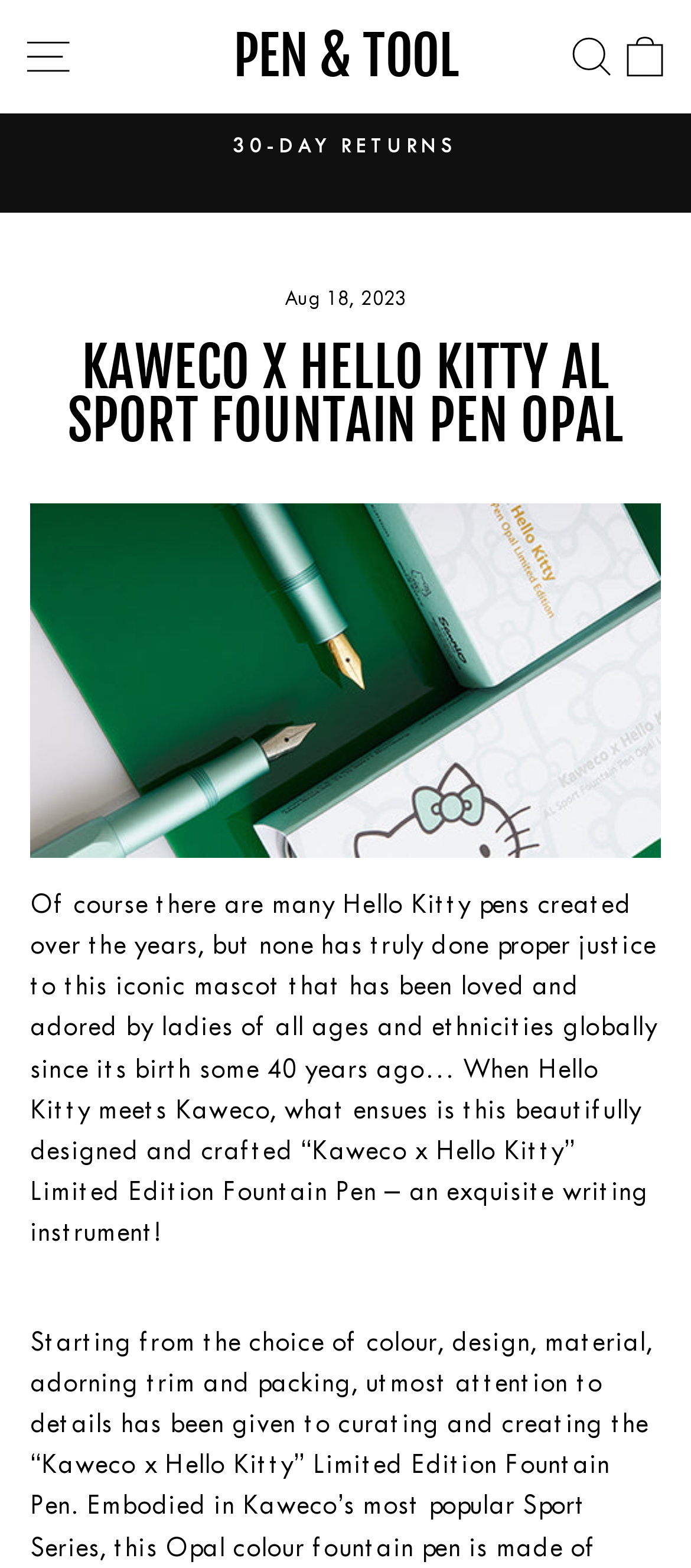Locate the bounding box of the UI element with the following description: "icon-search Search".

[0.812, 0.011, 0.899, 0.062]